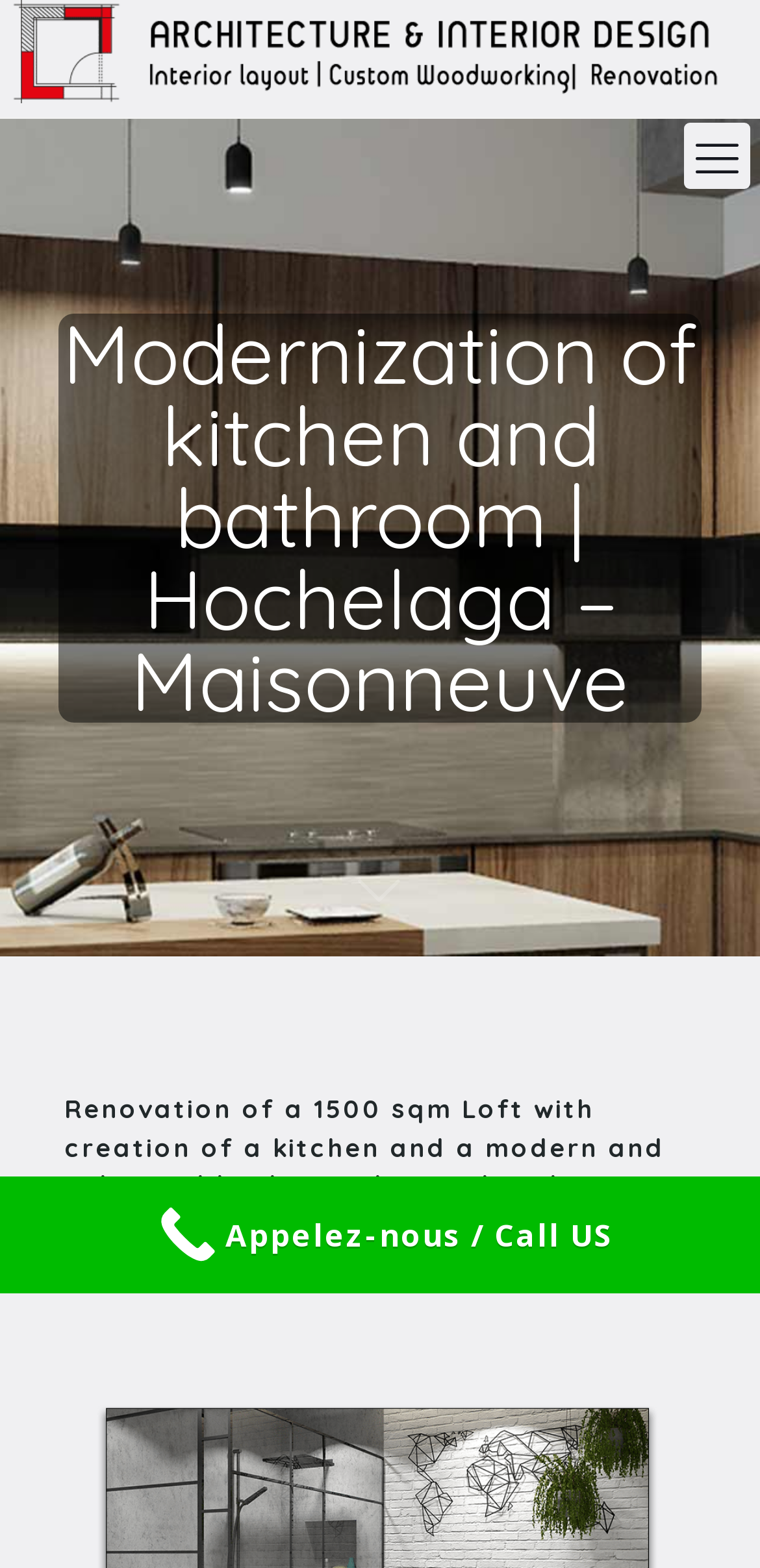What is the action encouraged by the link 'Appelez-nous / Call US'?
Based on the image, answer the question in a detailed manner.

The link 'Appelez-nous / Call US' is encouraging the user to call the person or organization mentioned, likely to inquire about their services or to discuss a project.